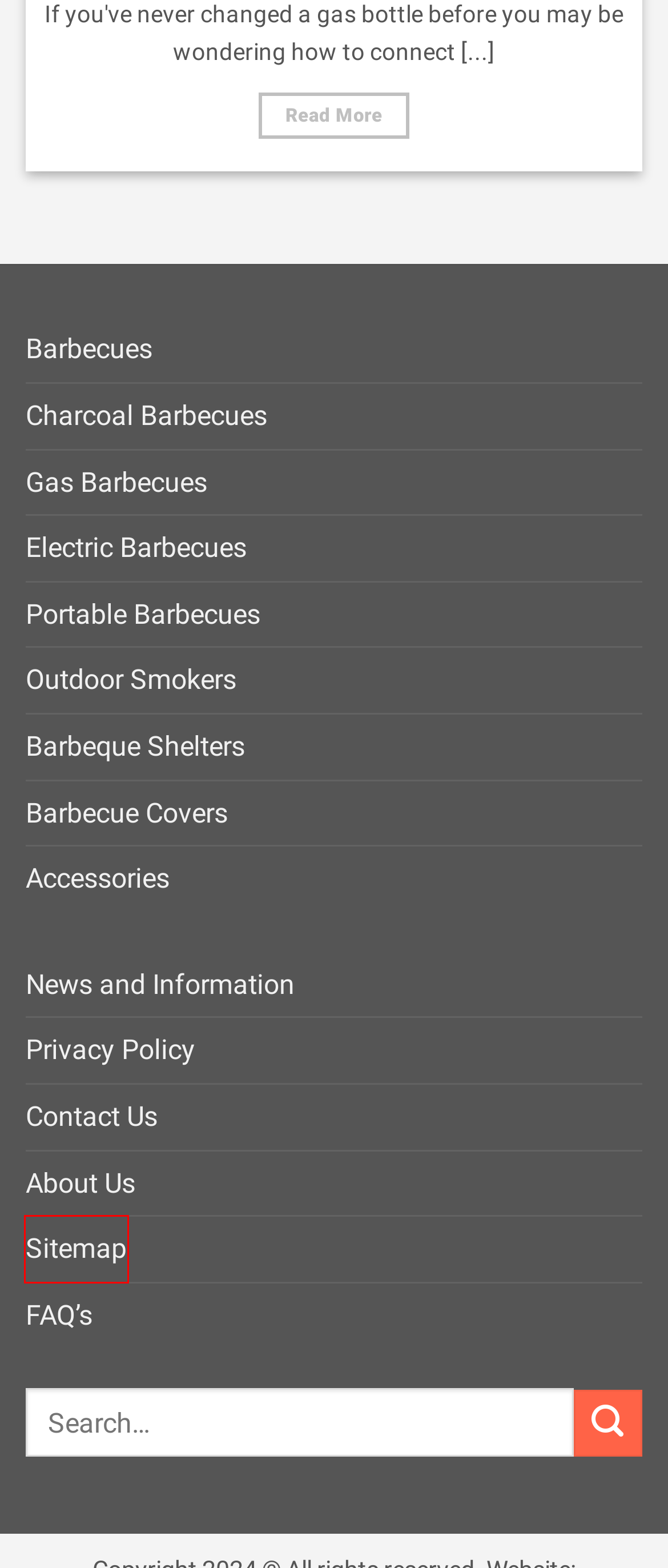After examining the screenshot of a webpage with a red bounding box, choose the most accurate webpage description that corresponds to the new page after clicking the element inside the red box. Here are the candidates:
A. Barbecue Covers - BBQ Covers - Just BBQs
B. Sitemap - Just BBQ's
C. Barbecues - Gas, Charcoal, Portable - Just BBQs
D. Gas Barbecues - Just BBQs
E. Privacy Policy - Just BBQs
F. Blog - News - Just BBQs
G. Portable Barbecues - Just BBQs
H. Questions and Answers - Just BBQs

B